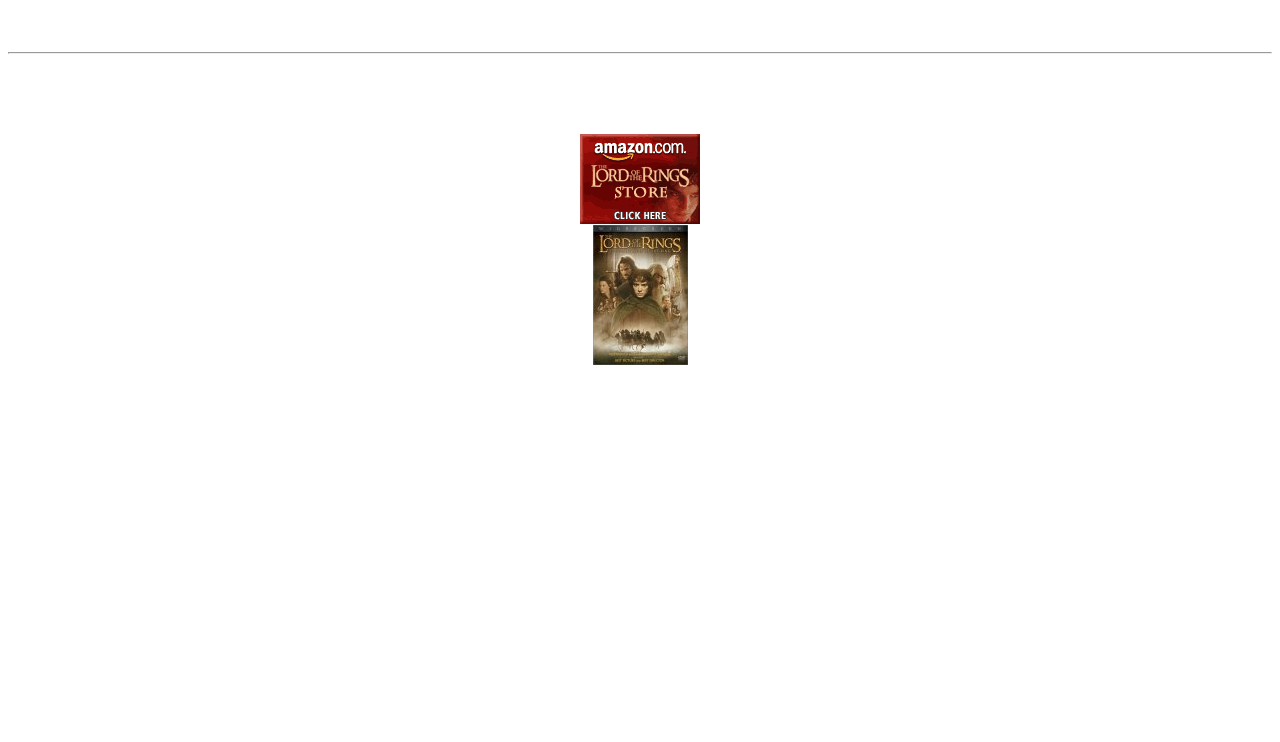What is the name of the website mentioned on the webpage?
Please answer the question with as much detail as possible using the screenshot.

The webpage contains a link to a website called Sacred-Texts, which appears to be a source of e-books and other resources related to the Lord of the Rings.